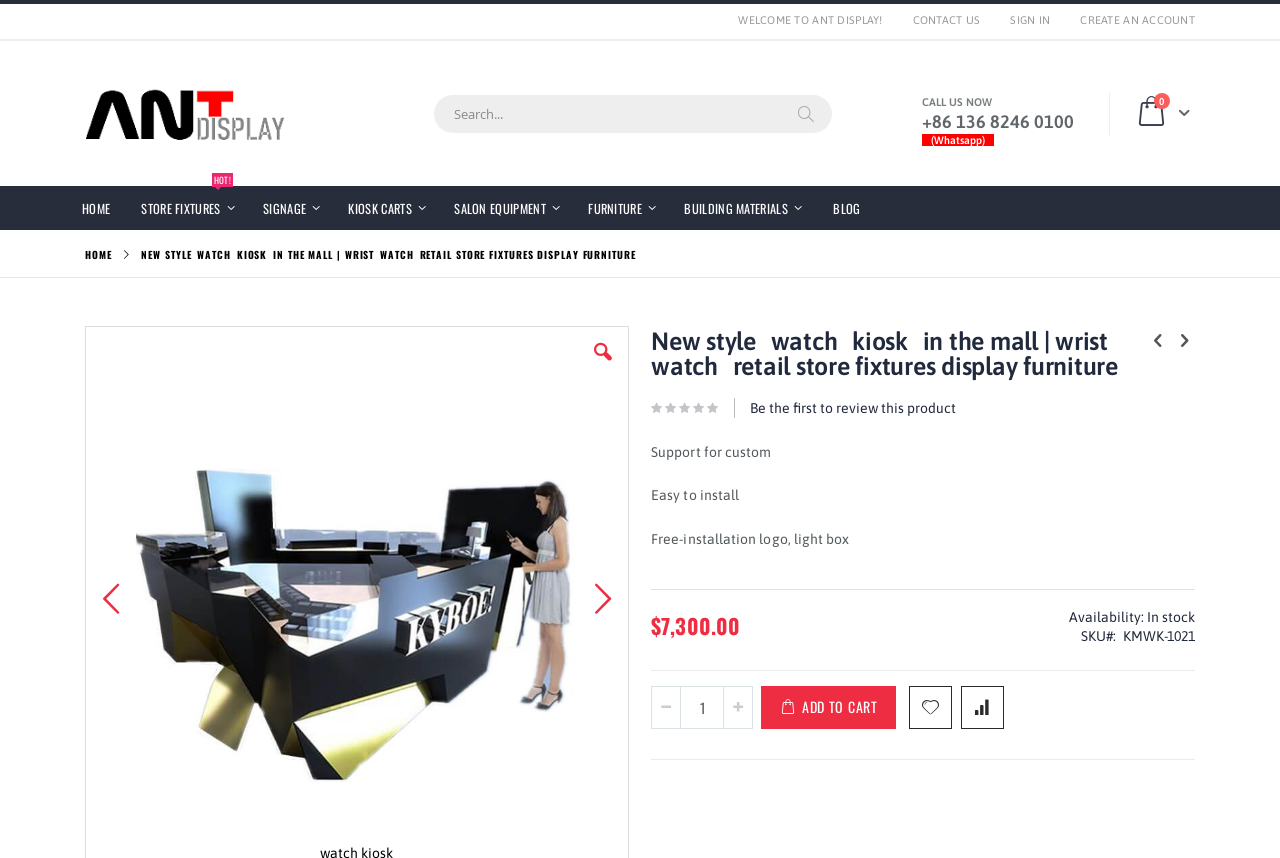Determine the bounding box coordinates for the region that must be clicked to execute the following instruction: "View store fixtures".

[0.101, 0.217, 0.193, 0.269]